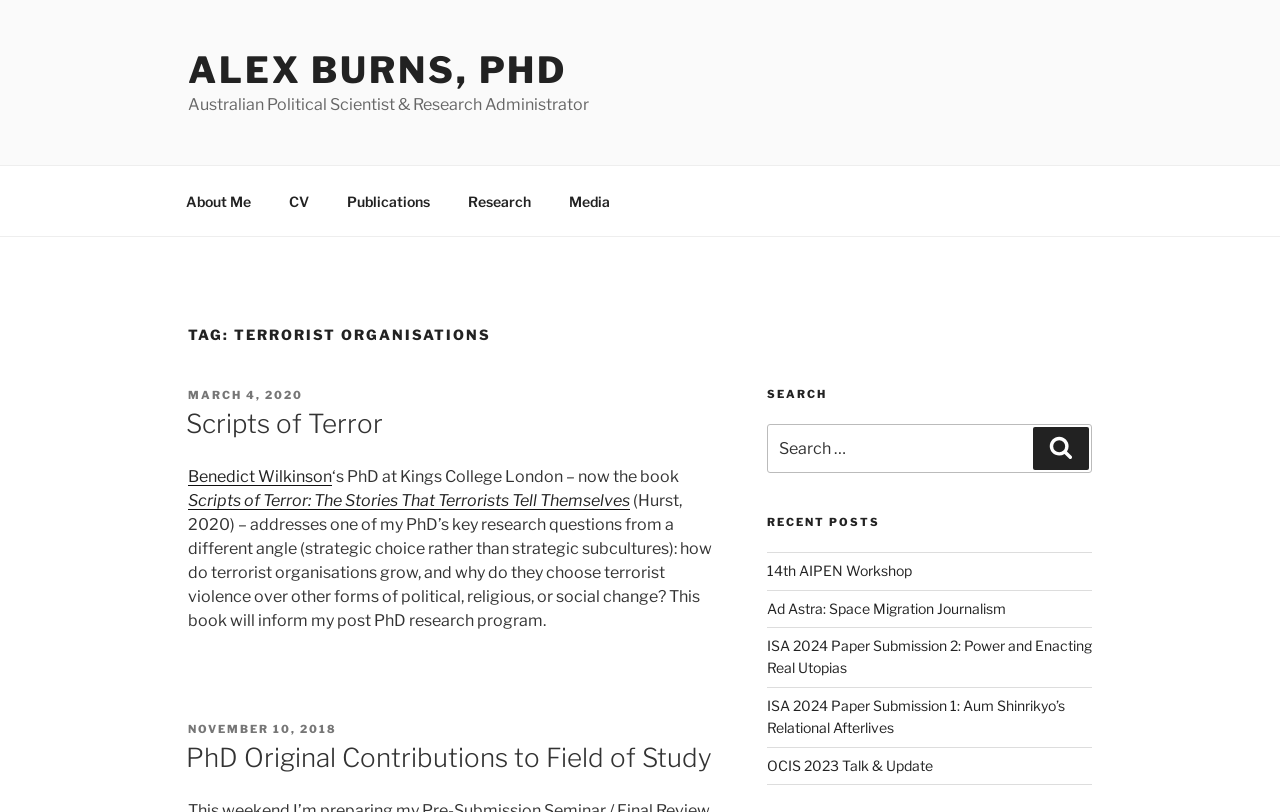Give a concise answer of one word or phrase to the question: 
What is the title of the first article on the webpage?

Scripts of Terror